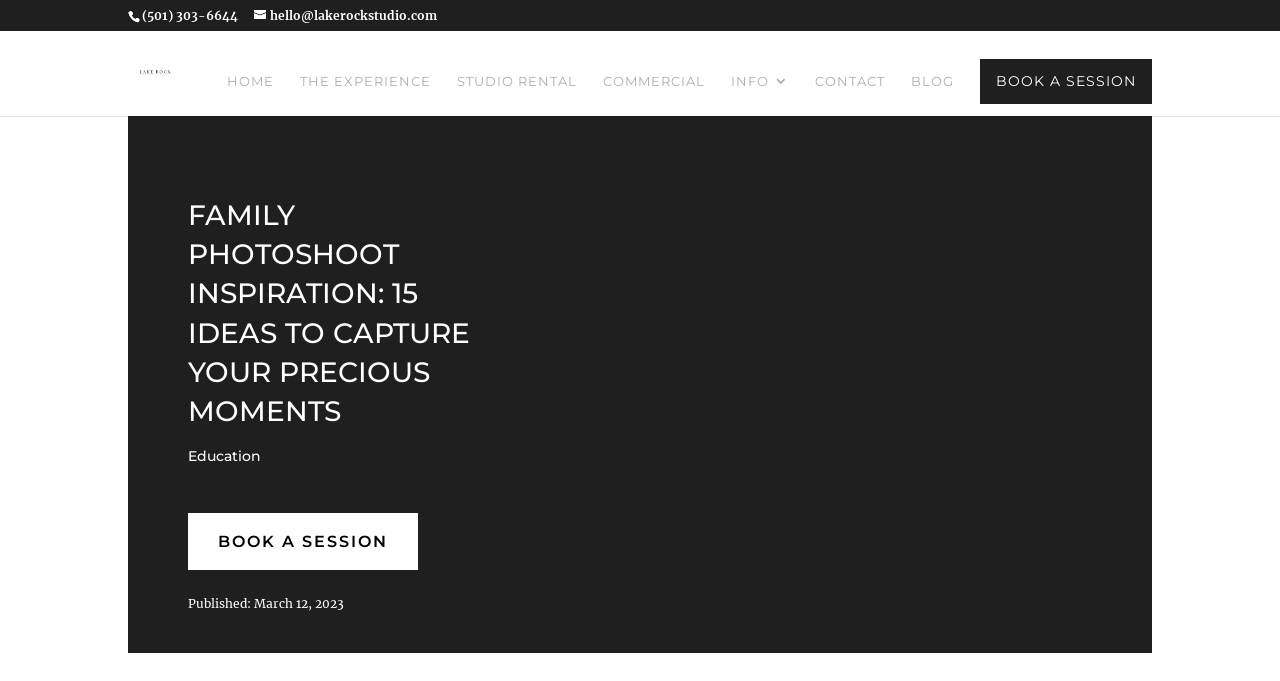Explain the webpage in detail.

This webpage is about family photoshoot inspiration, specifically providing 15 ideas to capture precious moments. At the top left, there is a phone number link "(501) 303-6644" and an email link "hello@lakerockstudio.com" next to it. Below these links, there is a logo image of "Little Rock Portrait Studio" with a link to the studio's homepage. 

To the right of the logo, there is a navigation menu with links to "HOME", "THE EXPERIENCE", "STUDIO RENTAL", "COMMERCIAL", "INFO", "CONTACT", "BLOG", and "BOOK A SESSION". 

Below the navigation menu, there is a main heading "FAMILY PHOTOSHOOT INSPIRATION: 15 IDEAS TO CAPTURE YOUR PRECIOUS MOMENTS" that spans across the top half of the page. 

Underneath the main heading, there is a subheading "Education" with a link to it. Below the subheading, there is a call-to-action link "BOOK A SESSION 5". At the bottom of the page, there is a publication date "Published: March 12, 2023".